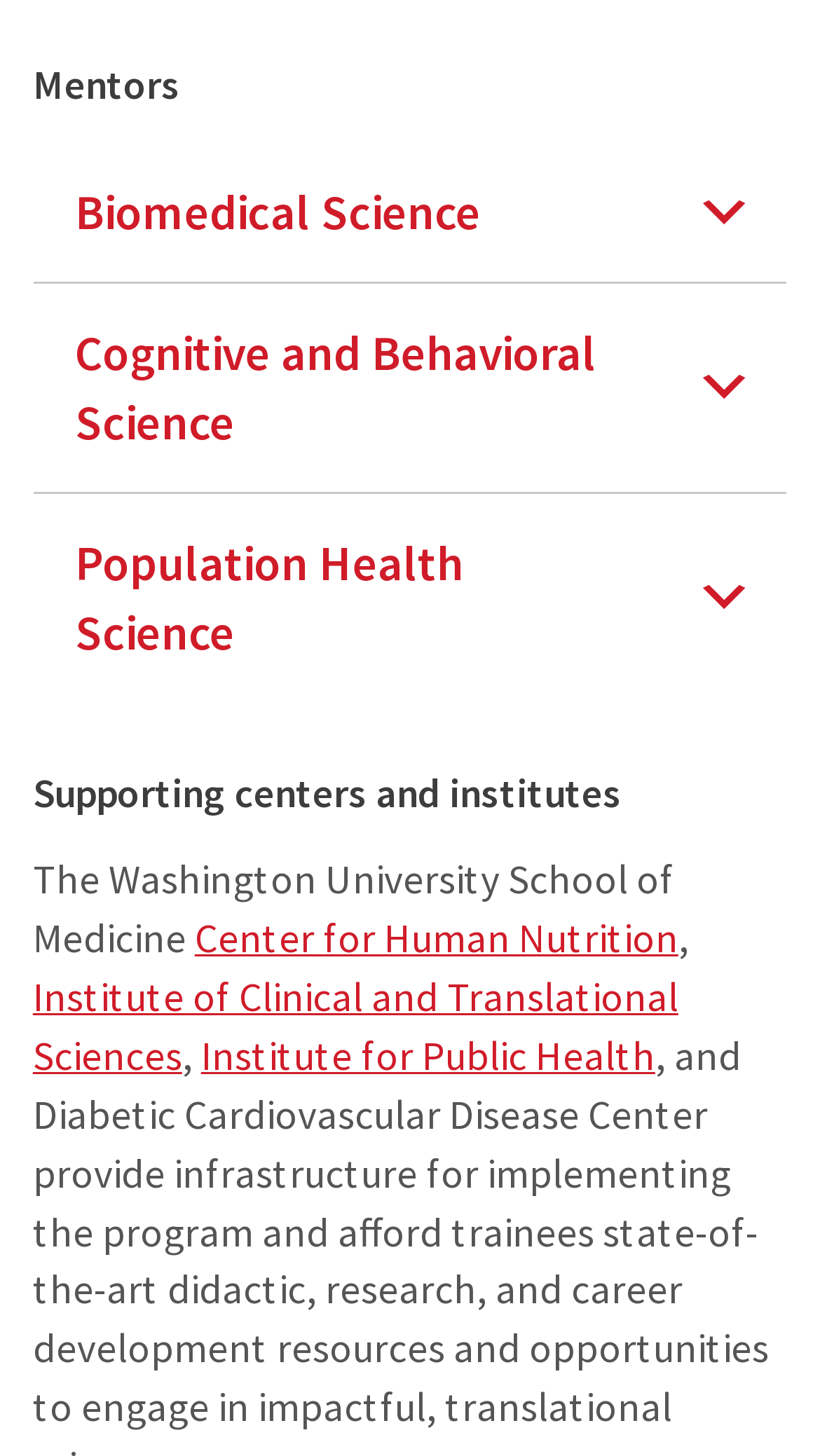What is the name of the school mentioned on the webpage?
Craft a detailed and extensive response to the question.

I found a StaticText element with the text 'The Washington University School of Medicine' at coordinates [0.04, 0.587, 0.822, 0.662]. This indicates that the school mentioned on the webpage is the Washington University School of Medicine.